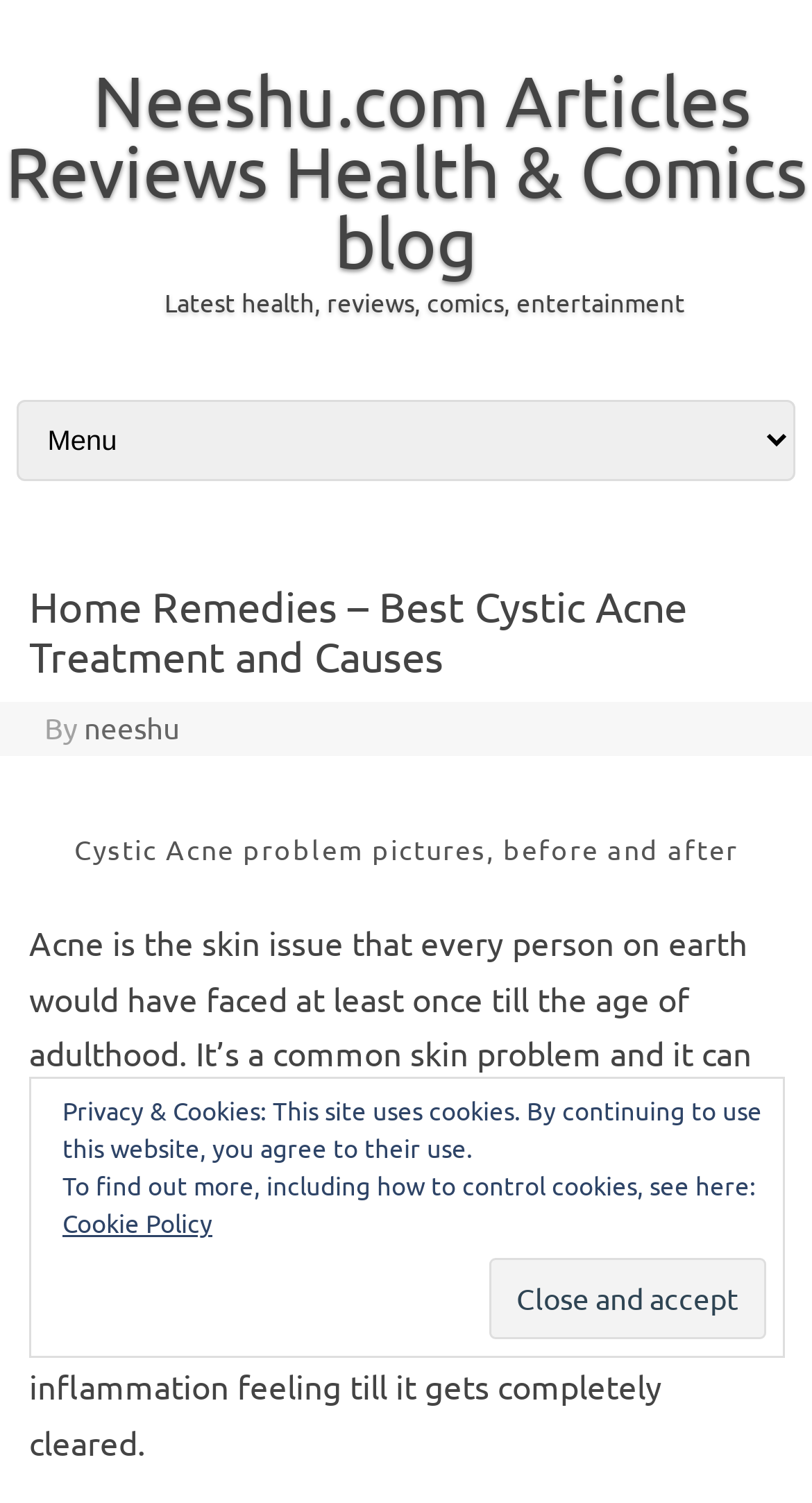Who is the author of this article?
Refer to the screenshot and respond with a concise word or phrase.

Neeshu